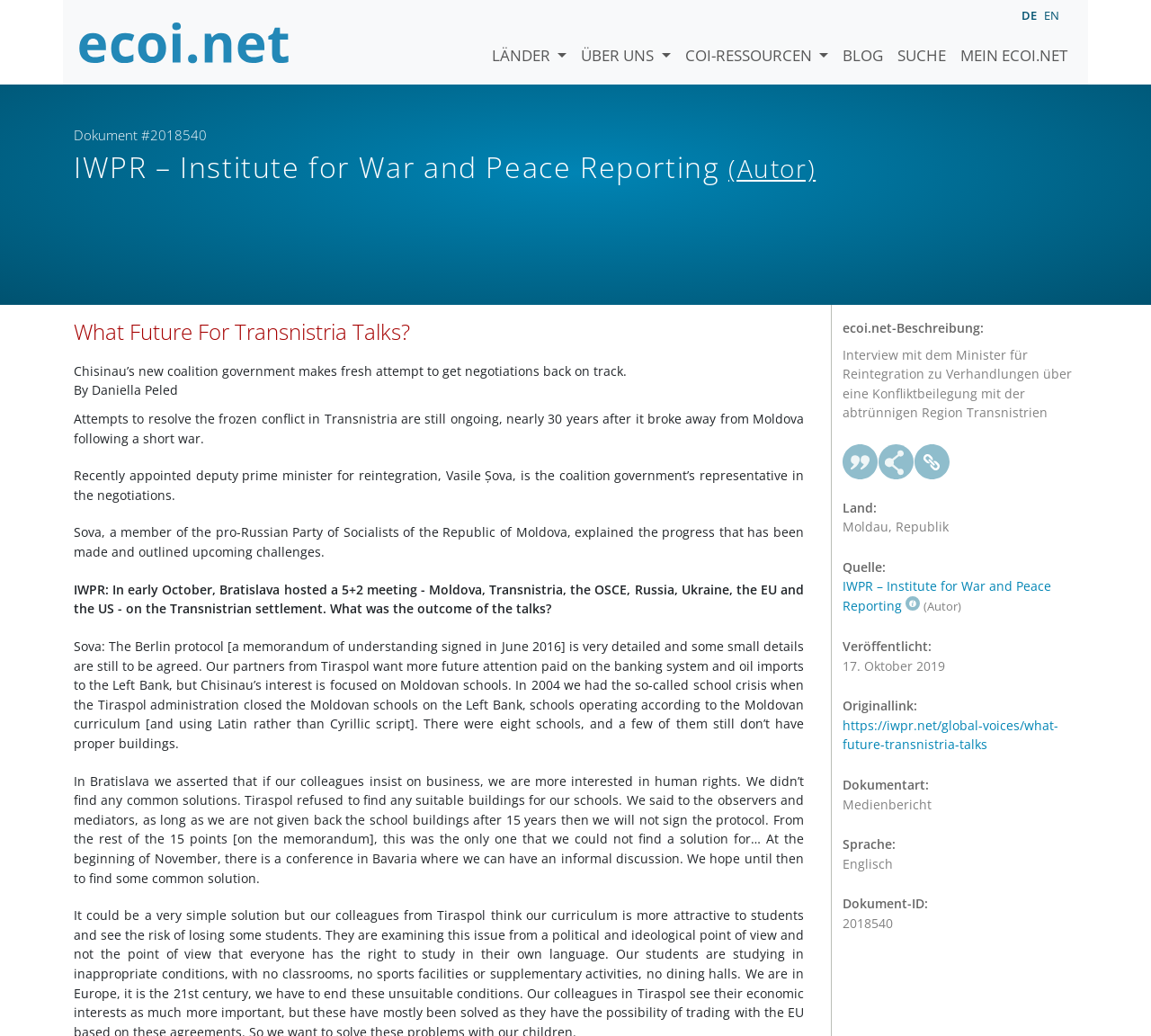Using the information in the image, could you please answer the following question in detail:
What is the date of publication of the article?

The article mentions 'Veröffentlicht: 17. Oktober 2019' which indicates the date of publication of the article.